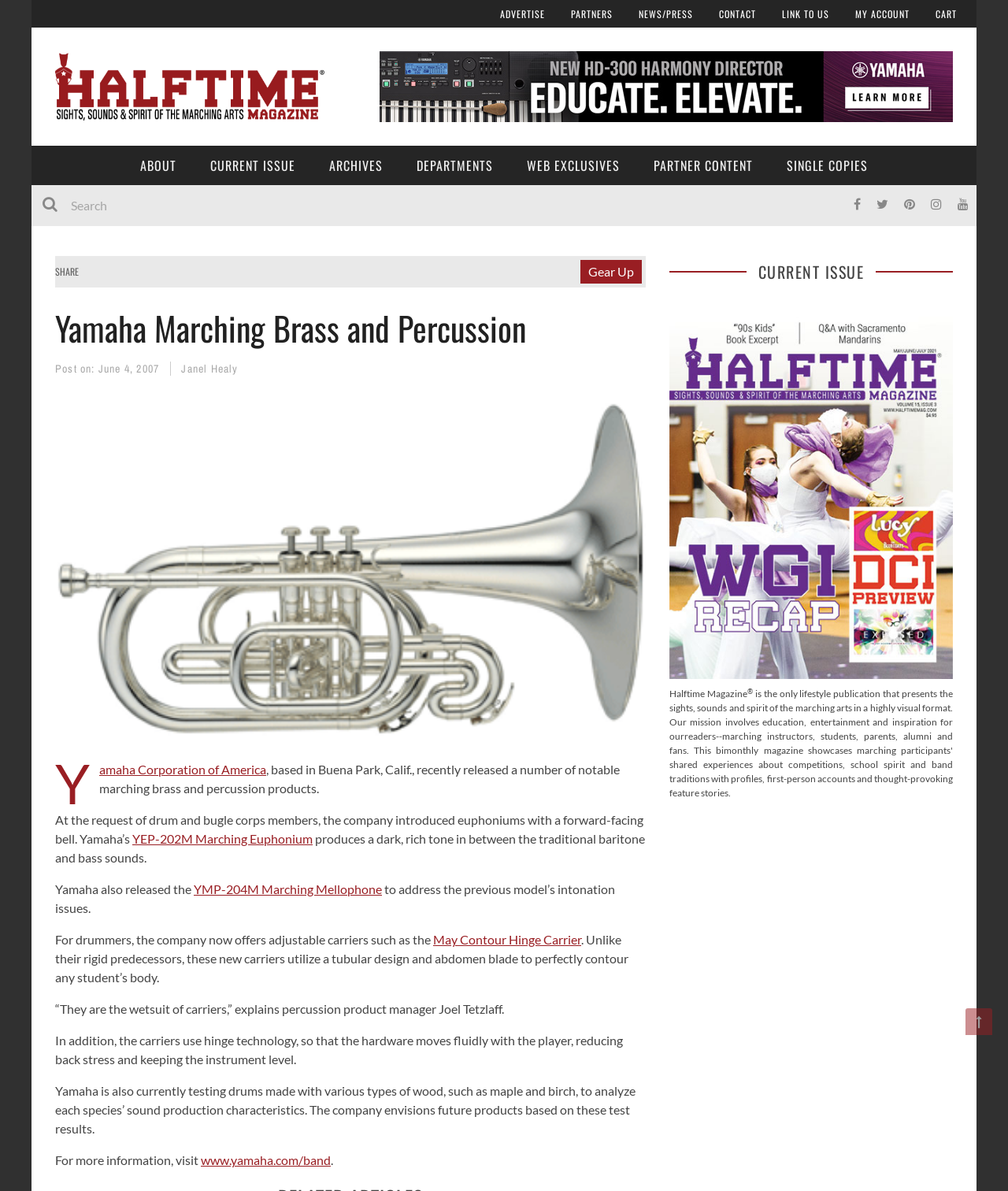Give a one-word or one-phrase response to the question:
What is the purpose of the adjustable carriers released by Yamaha?

to reduce back stress